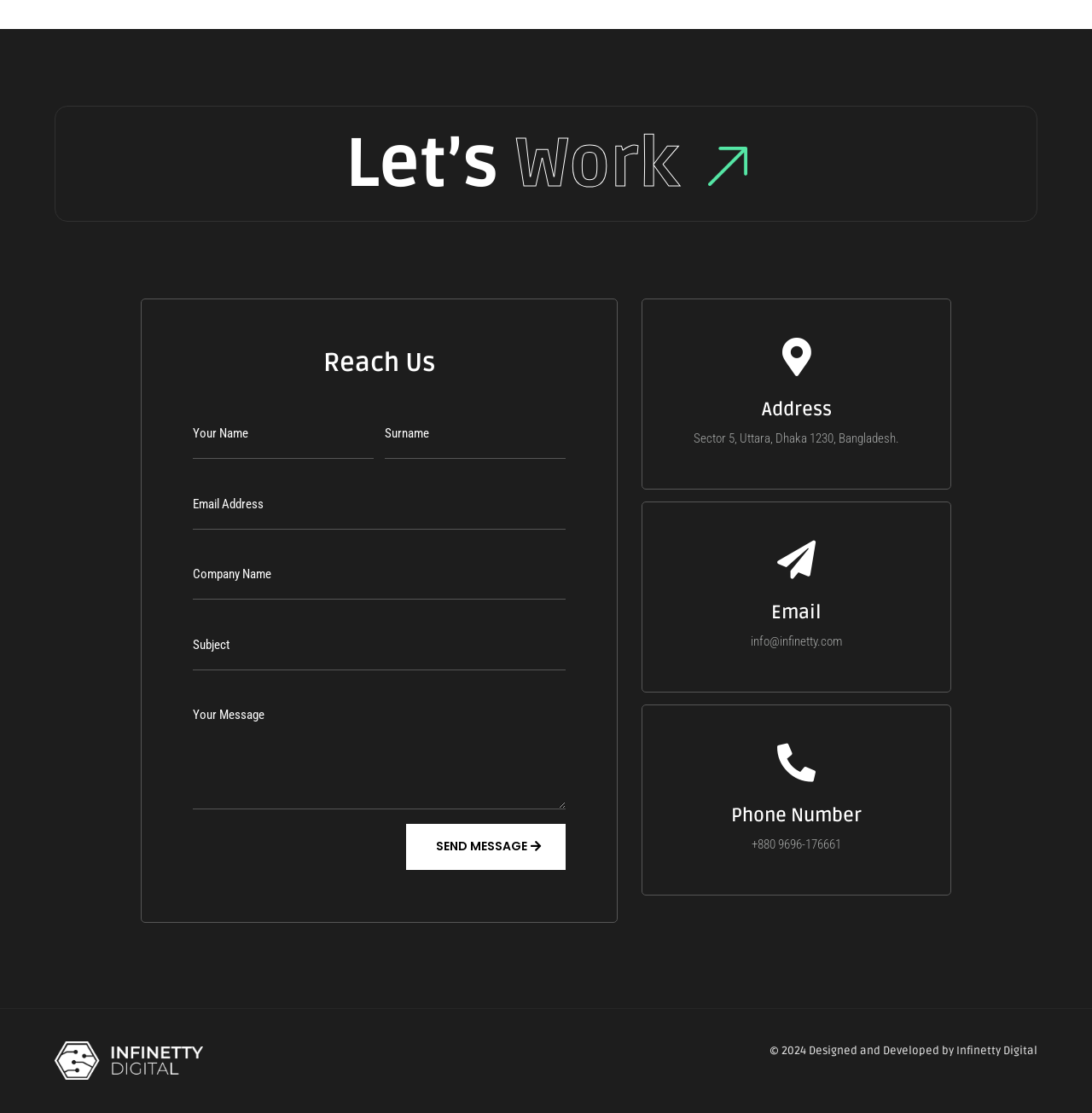Refer to the element description name="et_pb_contact_subject_0" placeholder="Subject" and identify the corresponding bounding box in the screenshot. Format the coordinates as (top-left x, top-left y, bottom-right x, bottom-right y) with values in the range of 0 to 1.

[0.177, 0.549, 0.518, 0.602]